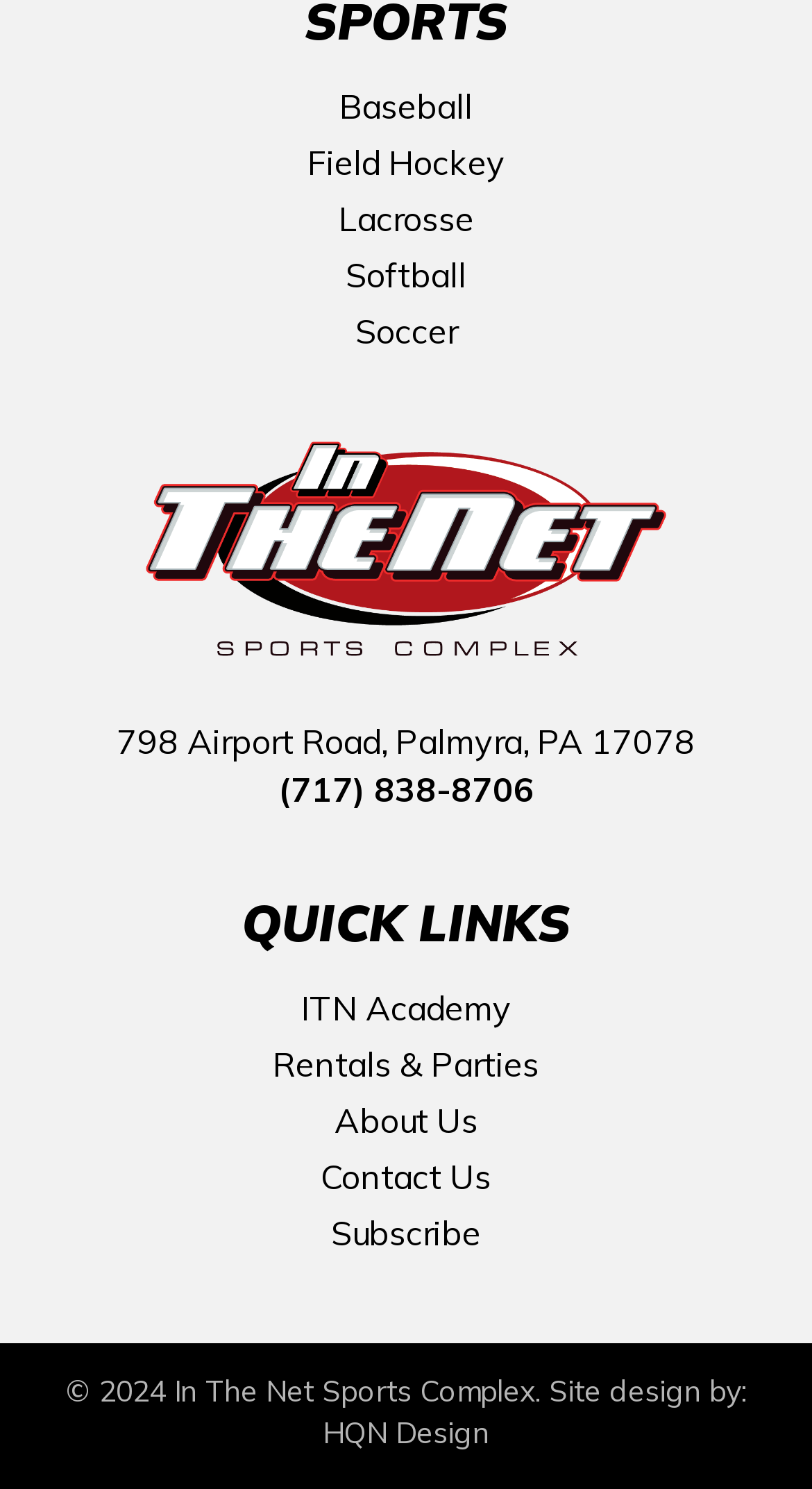Specify the bounding box coordinates of the element's area that should be clicked to execute the given instruction: "click on Baseball". The coordinates should be four float numbers between 0 and 1, i.e., [left, top, right, bottom].

[0.051, 0.053, 0.949, 0.089]